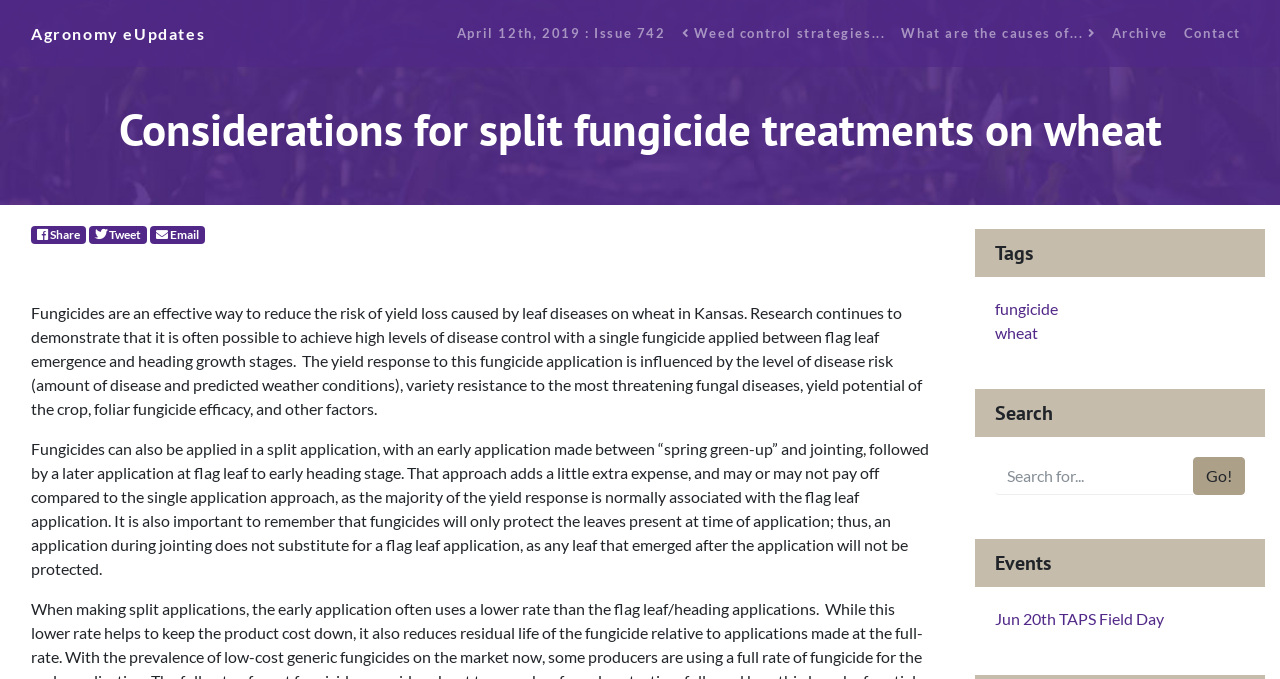Determine the bounding box coordinates for the element that should be clicked to follow this instruction: "Click on the 'fungicide' tag". The coordinates should be given as four float numbers between 0 and 1, in the format [left, top, right, bottom].

[0.777, 0.44, 0.827, 0.468]